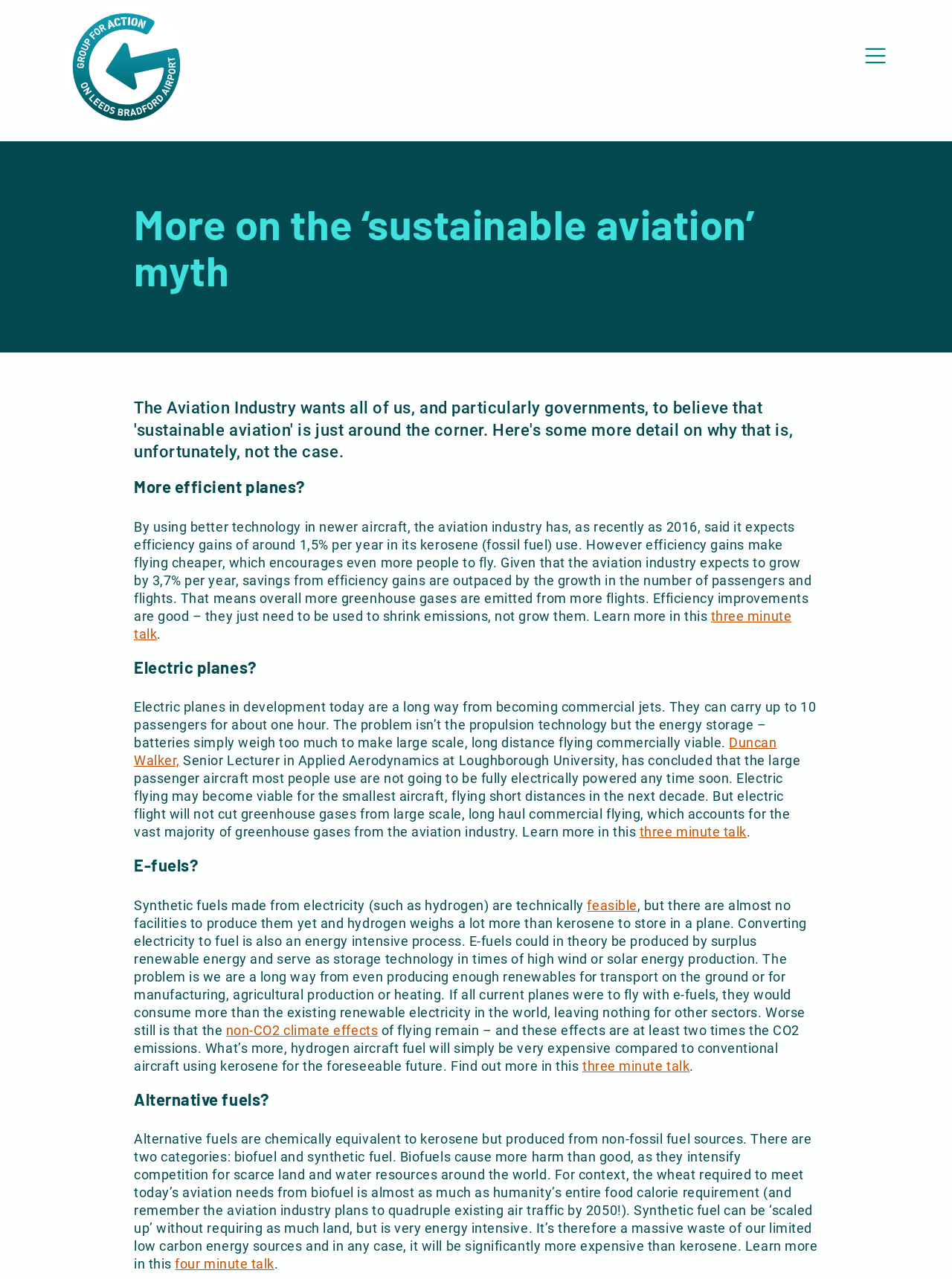Can you show the bounding box coordinates of the region to click on to complete the task described in the instruction: "Read more about the three minute talk"?

[0.141, 0.475, 0.831, 0.502]